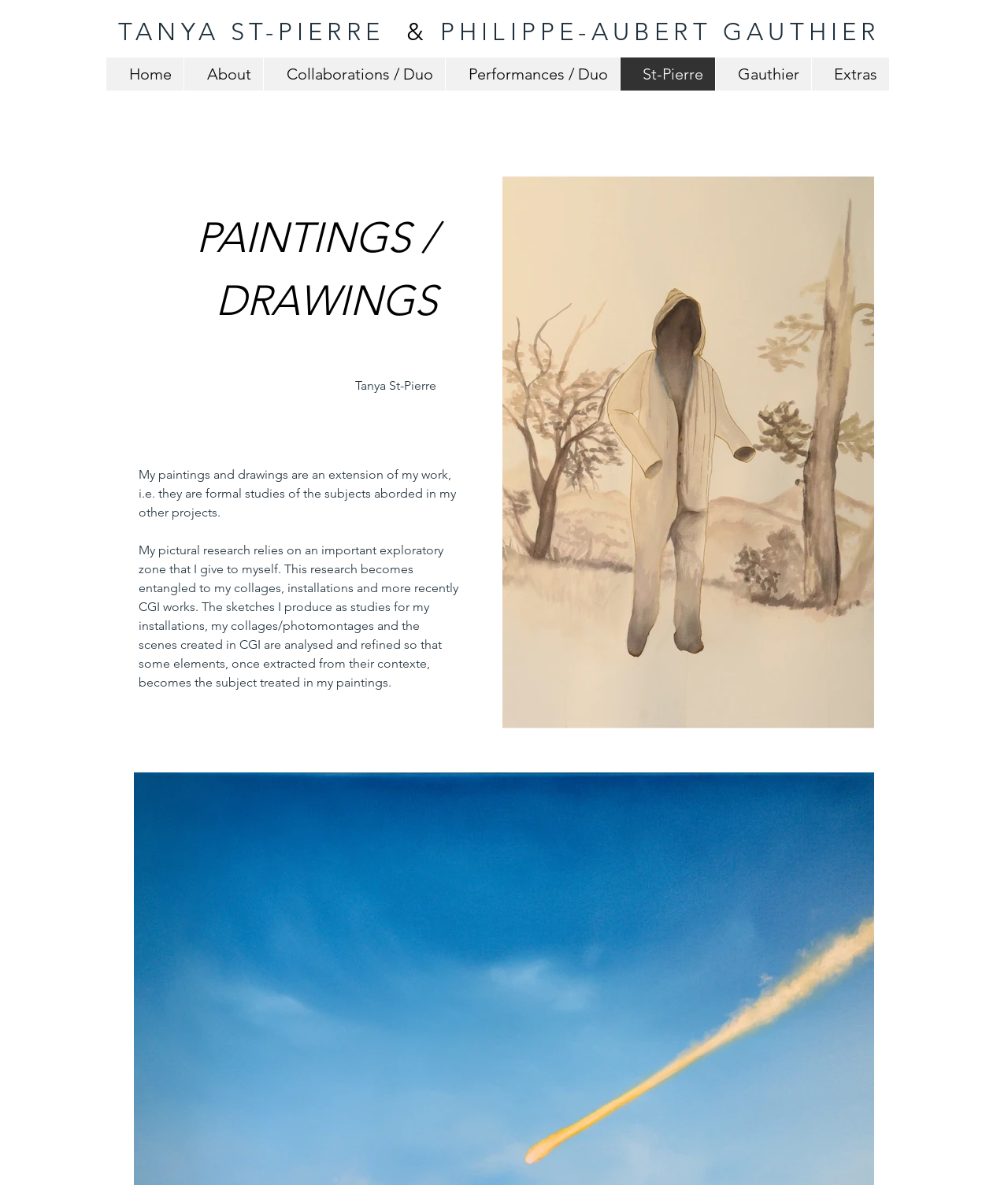Please find the bounding box coordinates of the element that must be clicked to perform the given instruction: "Go to the next slide". The coordinates should be four float numbers from 0 to 1, i.e., [left, top, right, bottom].

[0.816, 0.371, 0.852, 0.414]